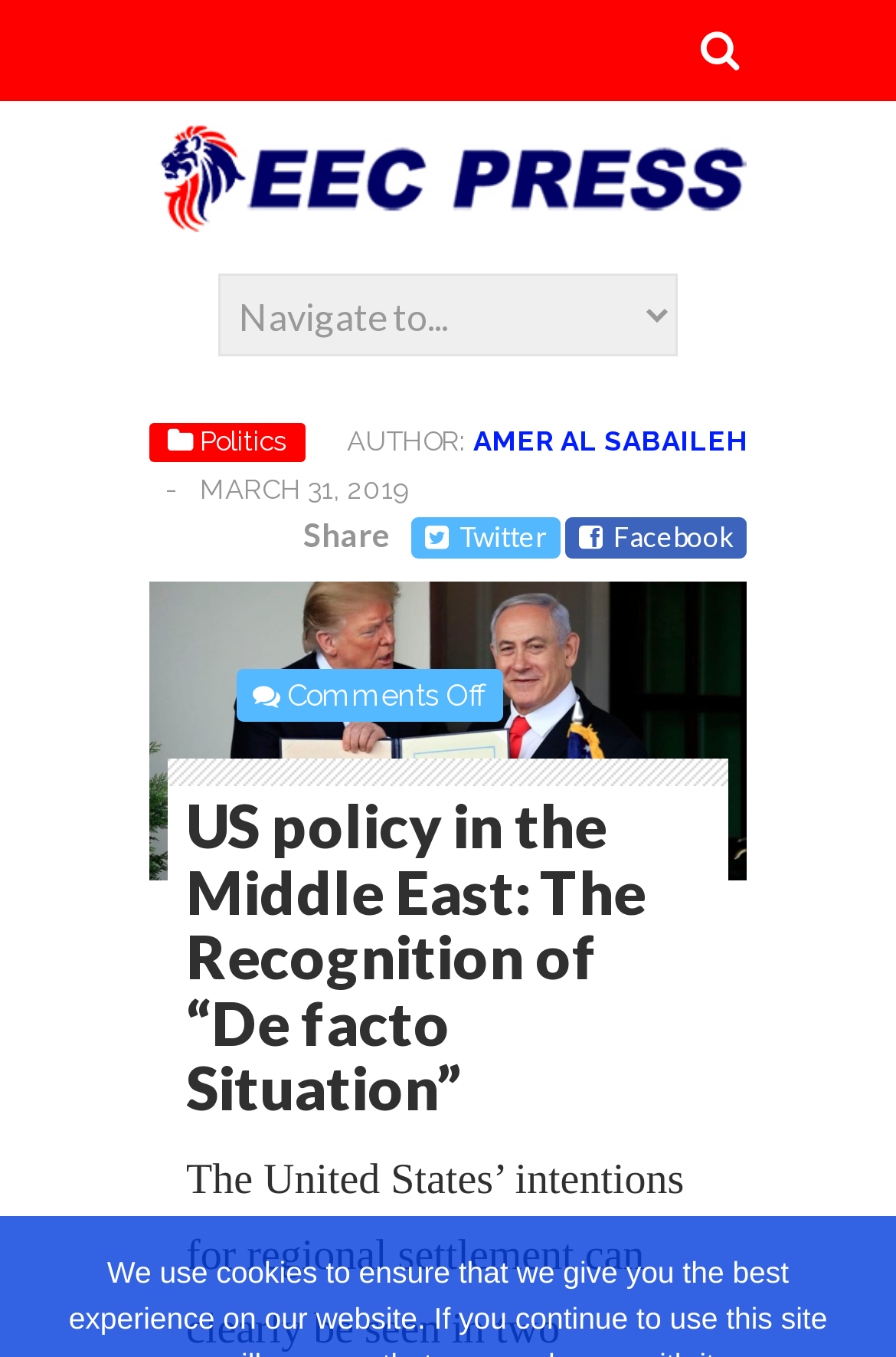What social media platforms are available for sharing?
Could you give a comprehensive explanation in response to this question?

I found the social media platforms available for sharing by looking at the link elements that contain the icons for Twitter and Facebook. These elements are located below the article title and are labeled as ' Twitter' and ' Facebook'.